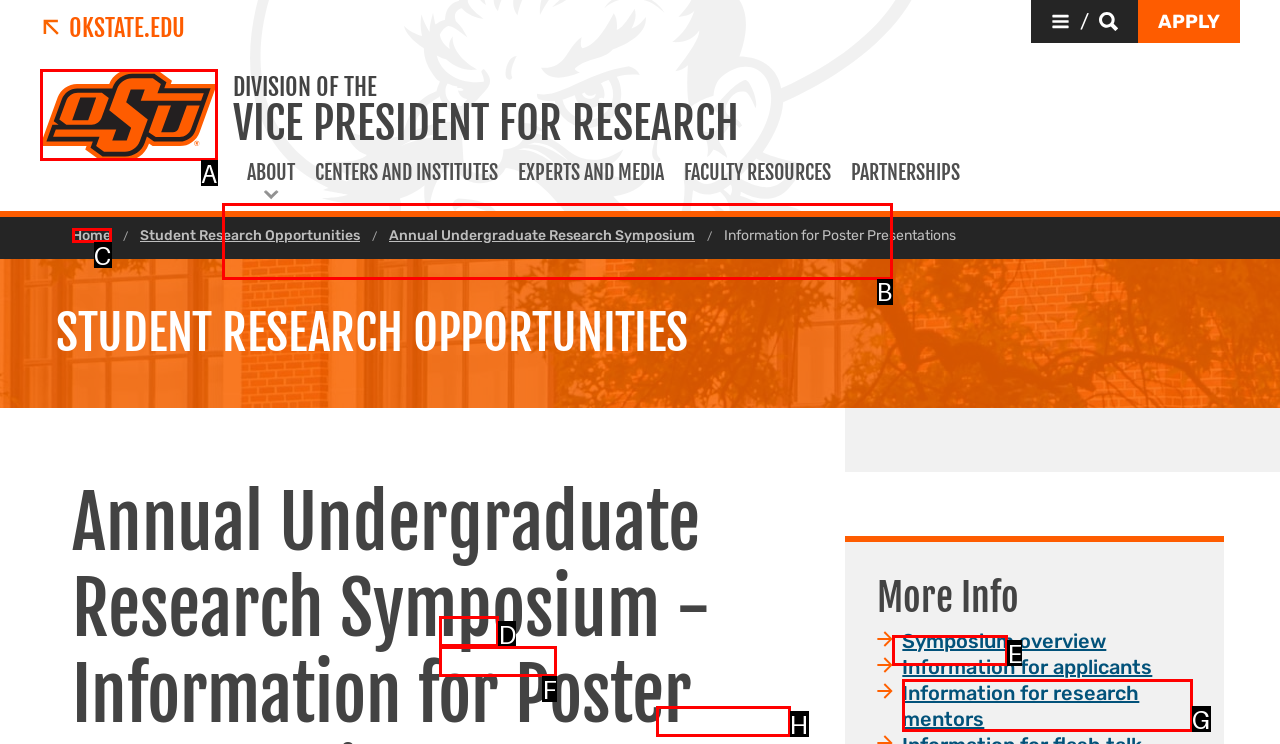Decide which letter you need to select to fulfill the task: Search this site
Answer with the letter that matches the correct option directly.

B